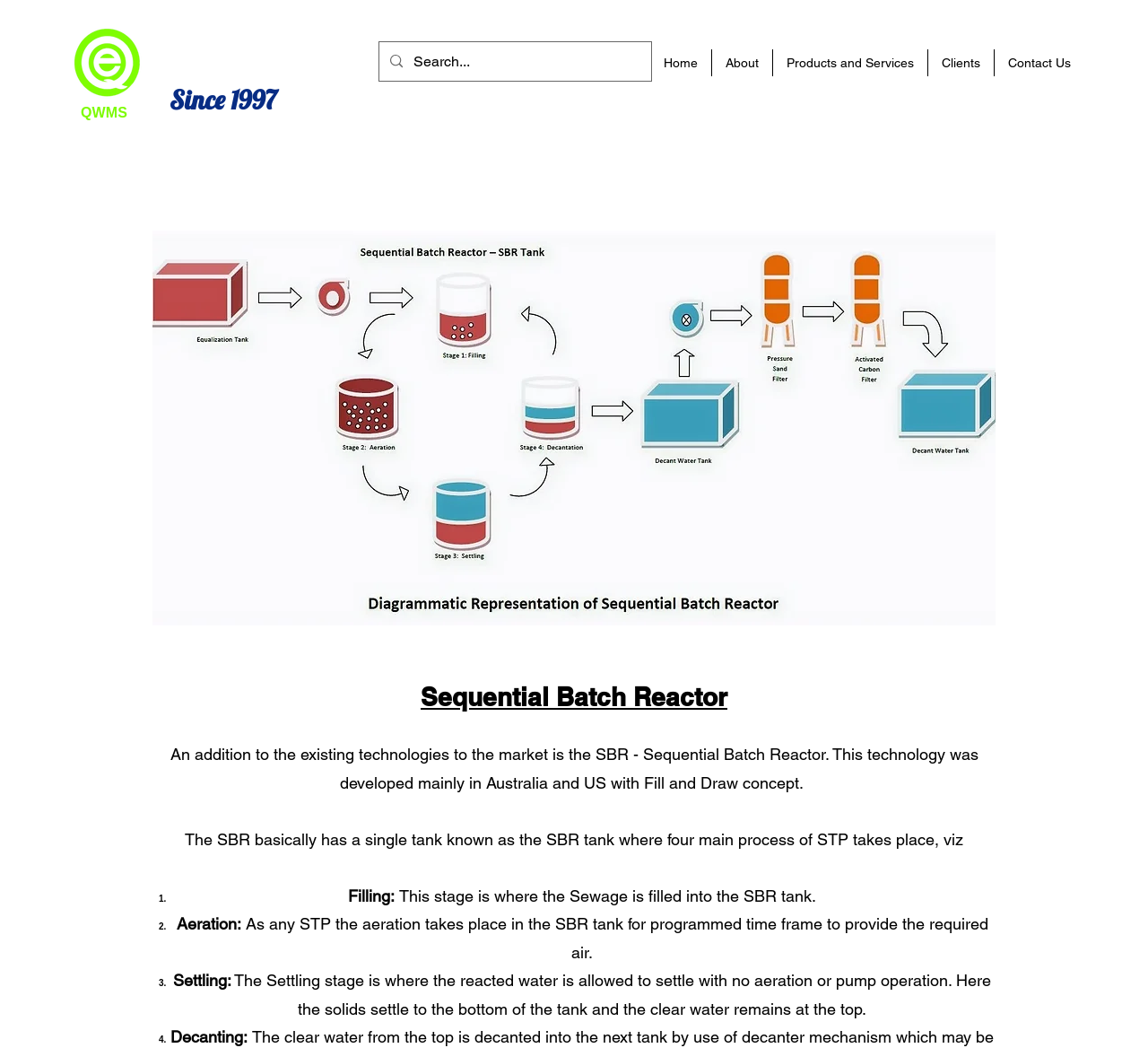Use a single word or phrase to answer the question:
What is the image above the heading 'Sequential Batch Reactor'?

Capture_edited.jpg